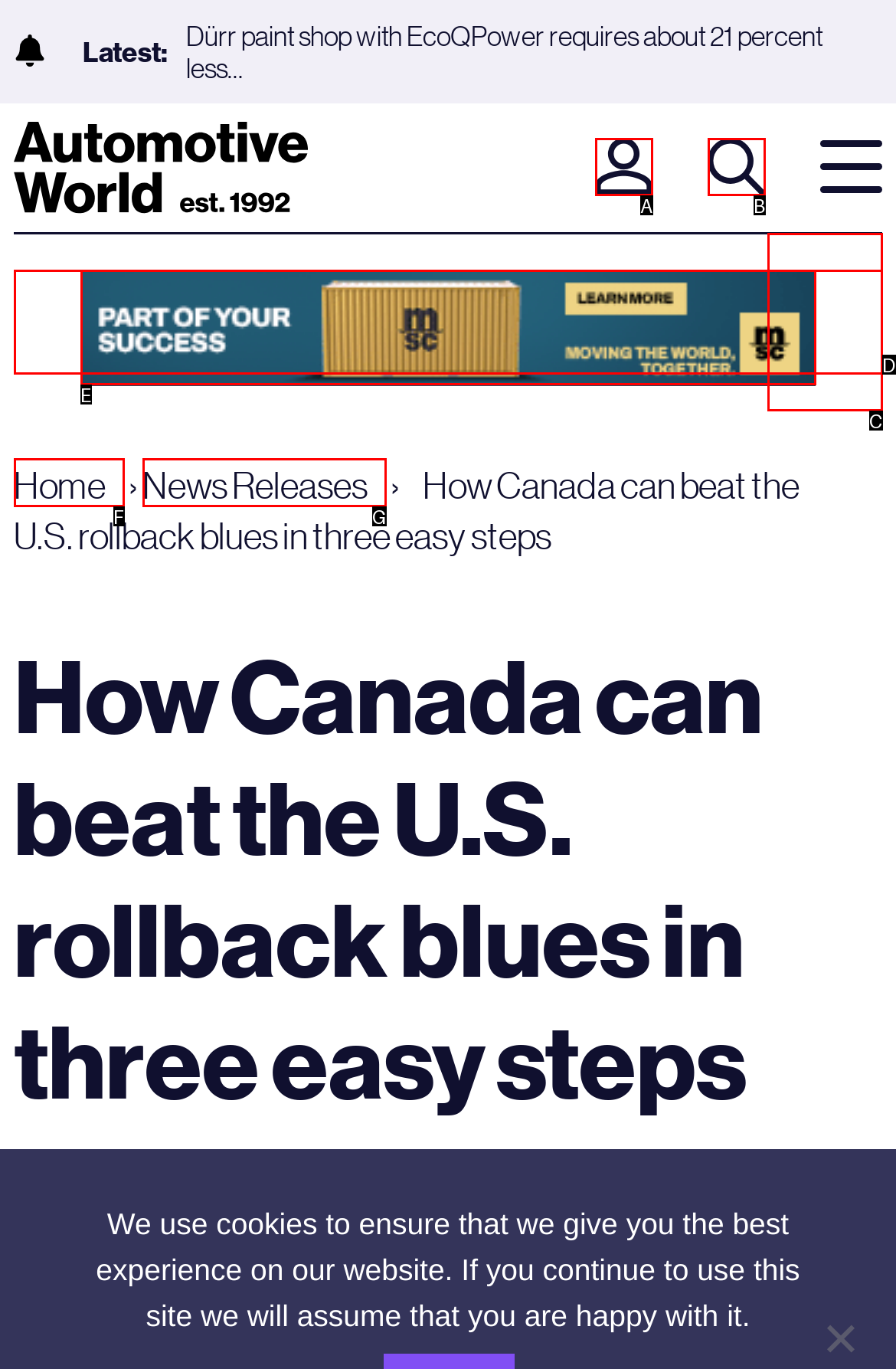Given the description: Home, pick the option that matches best and answer with the corresponding letter directly.

F